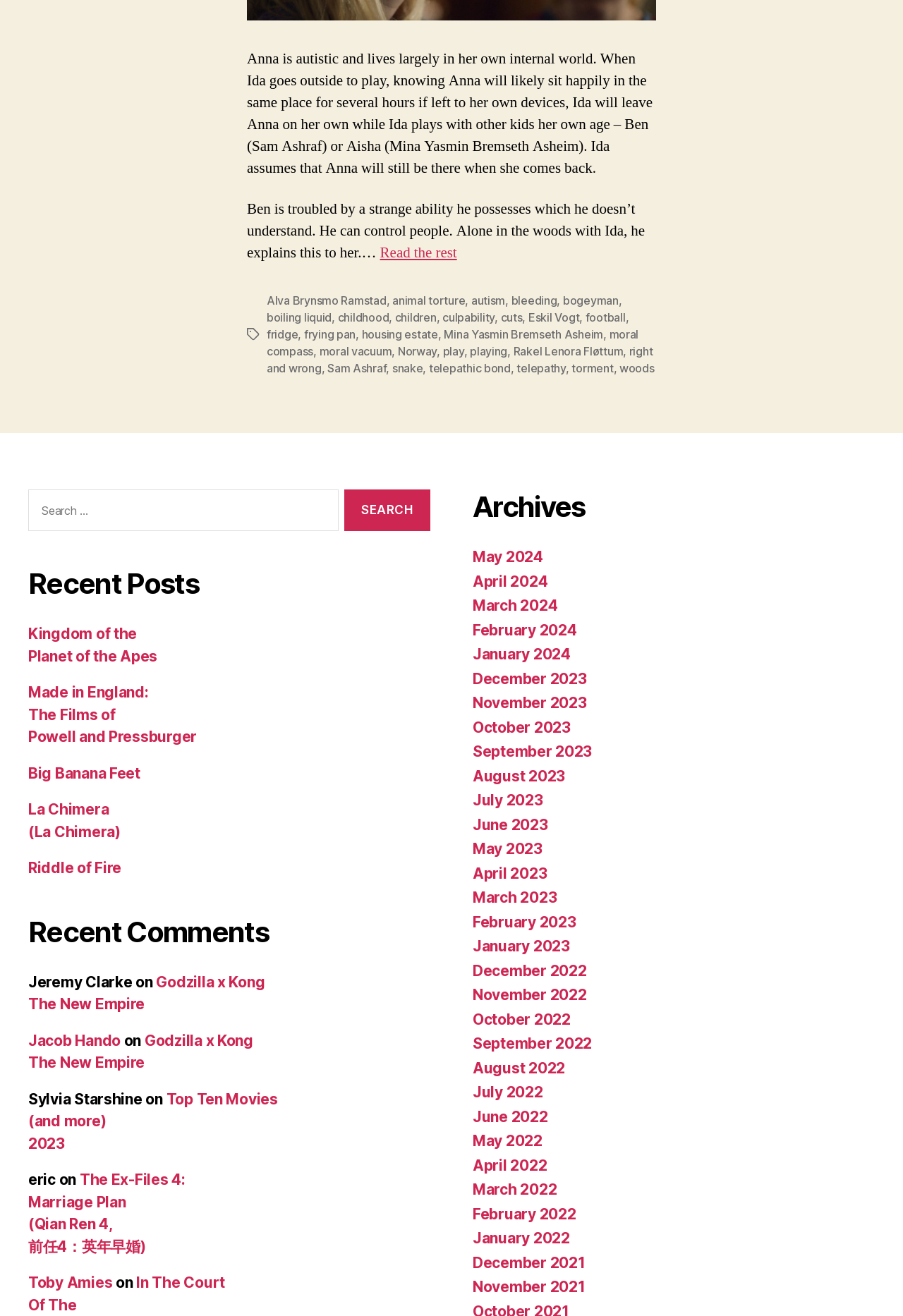Please determine the bounding box coordinates of the section I need to click to accomplish this instruction: "Read the rest of the article".

[0.421, 0.185, 0.506, 0.199]